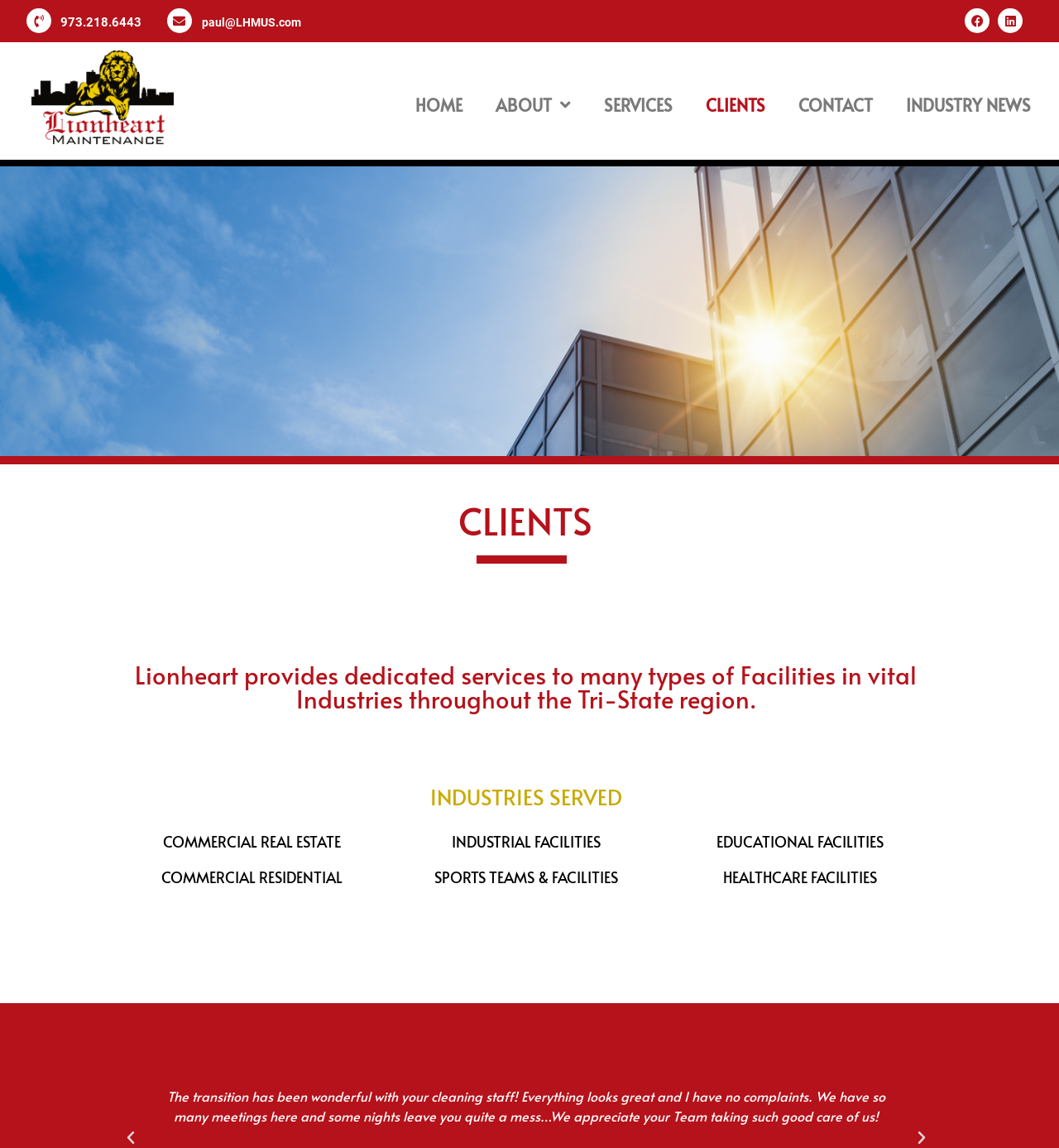Please find the bounding box coordinates of the element's region to be clicked to carry out this instruction: "Go to the ABOUT page".

[0.452, 0.075, 0.554, 0.108]